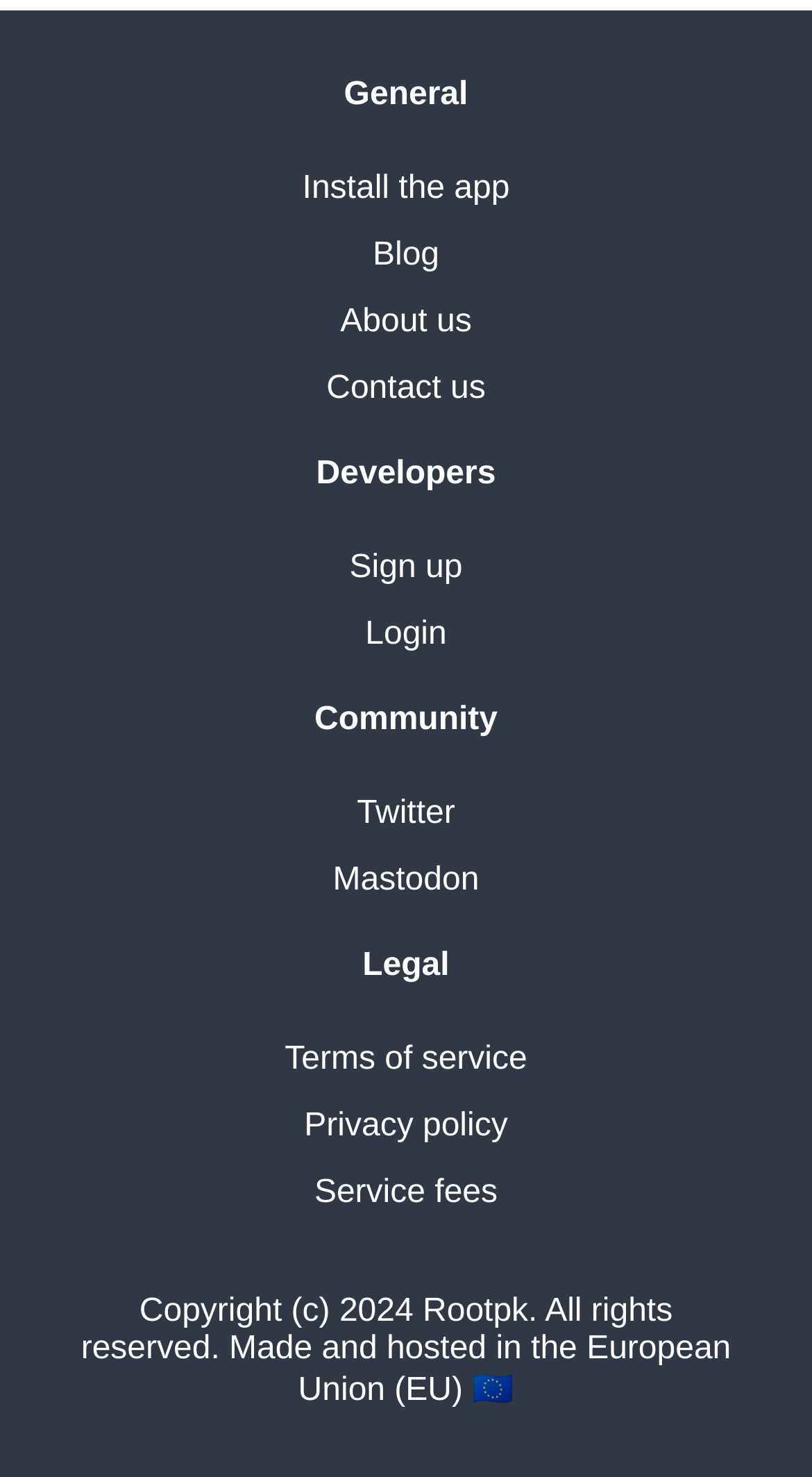Identify the bounding box coordinates for the region to click in order to carry out this instruction: "View terms of service". Provide the coordinates using four float numbers between 0 and 1, formatted as [left, top, right, bottom].

[0.351, 0.705, 0.649, 0.728]